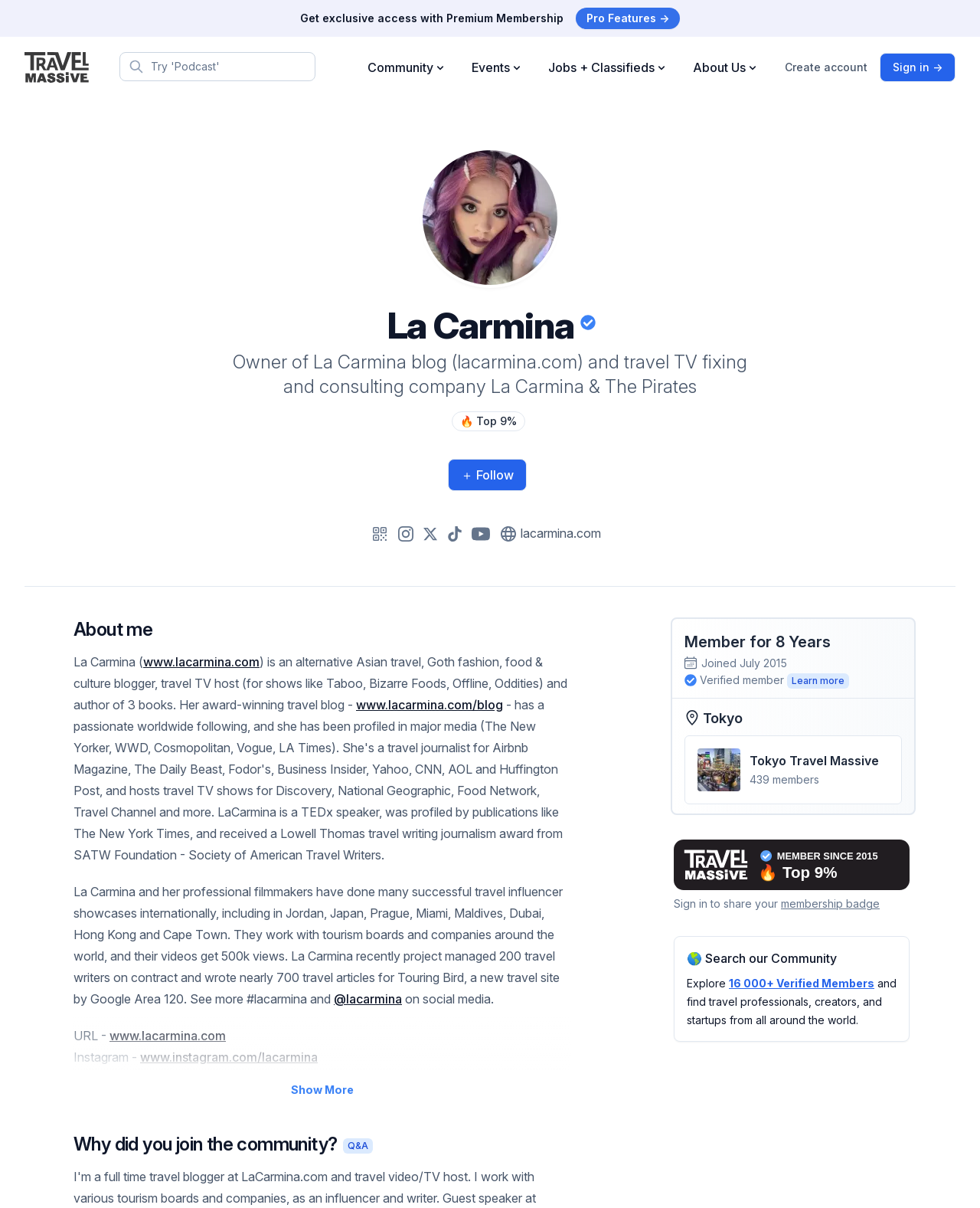Identify the bounding box coordinates of the region that should be clicked to execute the following instruction: "Learn more about La Carmina".

[0.803, 0.557, 0.866, 0.568]